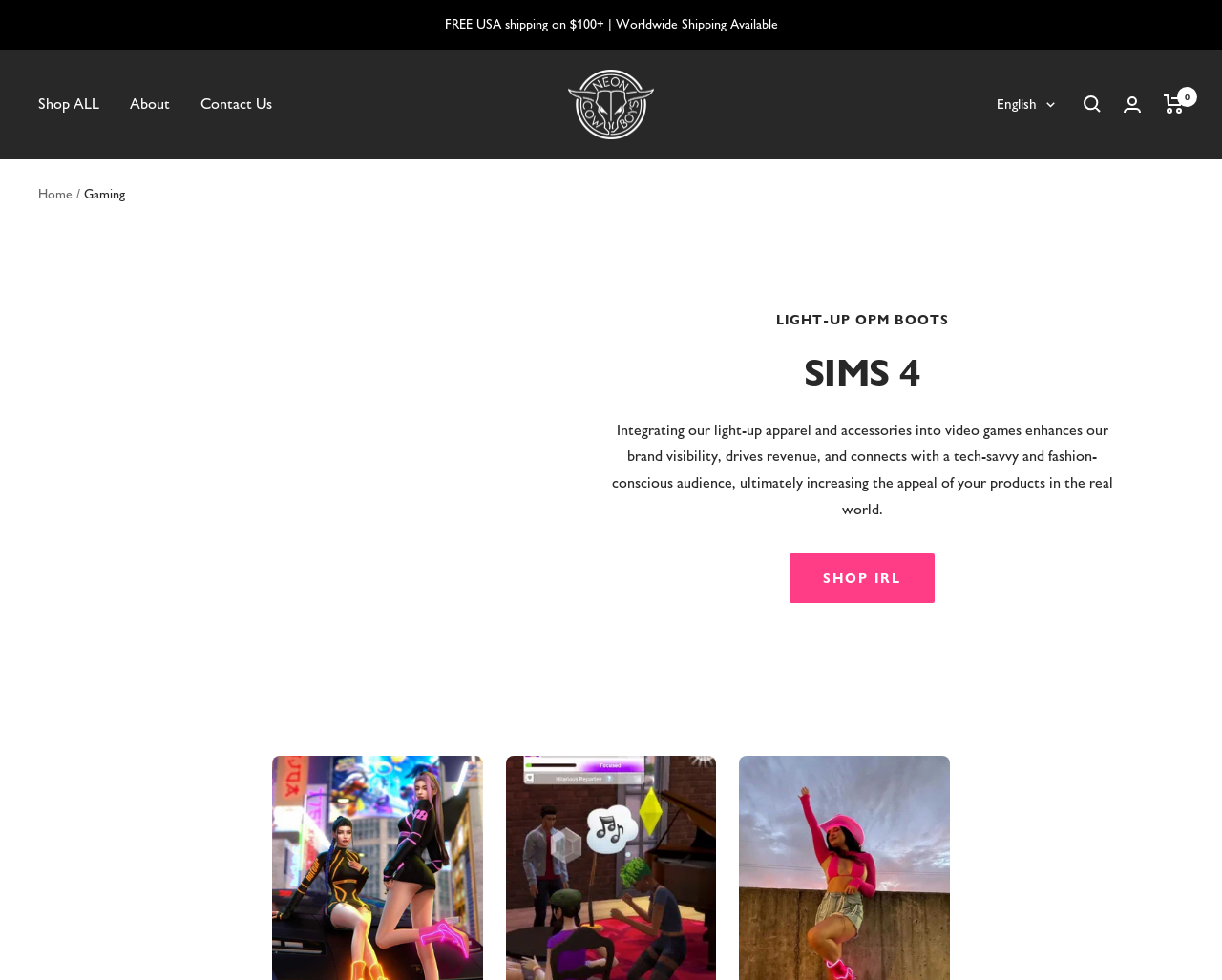What is the shipping policy?
Based on the screenshot, provide a one-word or short-phrase response.

Free USA shipping on $100+